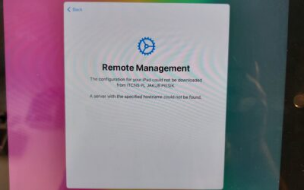Break down the image into a detailed narrative.

The image depicts a digital display showing a "Remote Management" screen, which appears to be part of the setup process for a device managed by Apple Business Manager (ABM). The prominent message on the screen states, "The configuration for your iPad cannot be downloaded from [the server]. A server with the specified hostname could not be found." This indicates that there is an issue with connecting to the server responsible for managing the device's settings. The background of the image features a gradient blend of colors, contributing to a modern and sleek user interface typical of Apple devices. The top-left corner includes a 'Back' button, suggesting that the user can return to the previous step in the setup process. The overall presentation underscores a technical challenge that users may encounter while setting up devices in a managed environment.